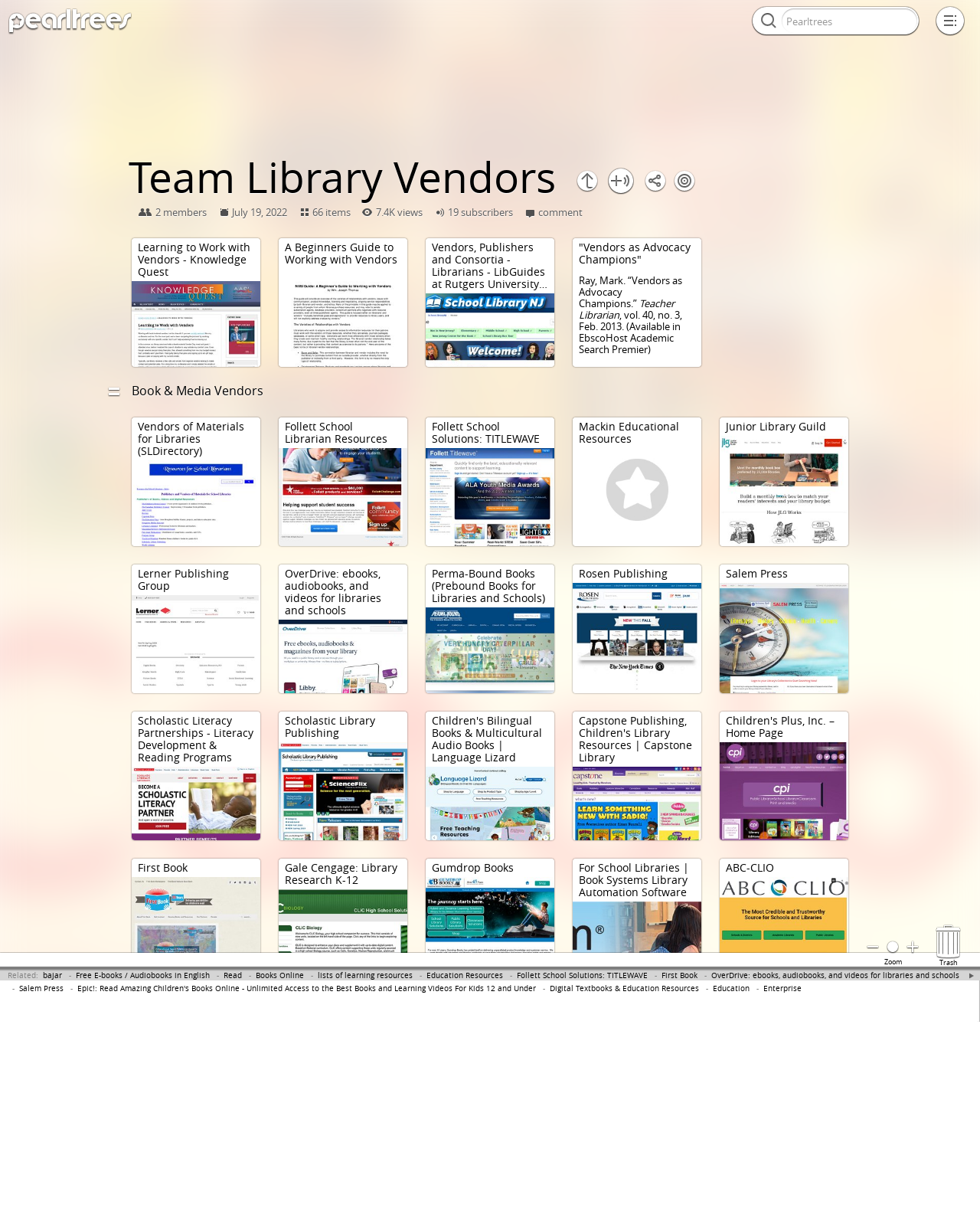Answer the question briefly using a single word or phrase: 
How many members are in the 'Team Library'?

2